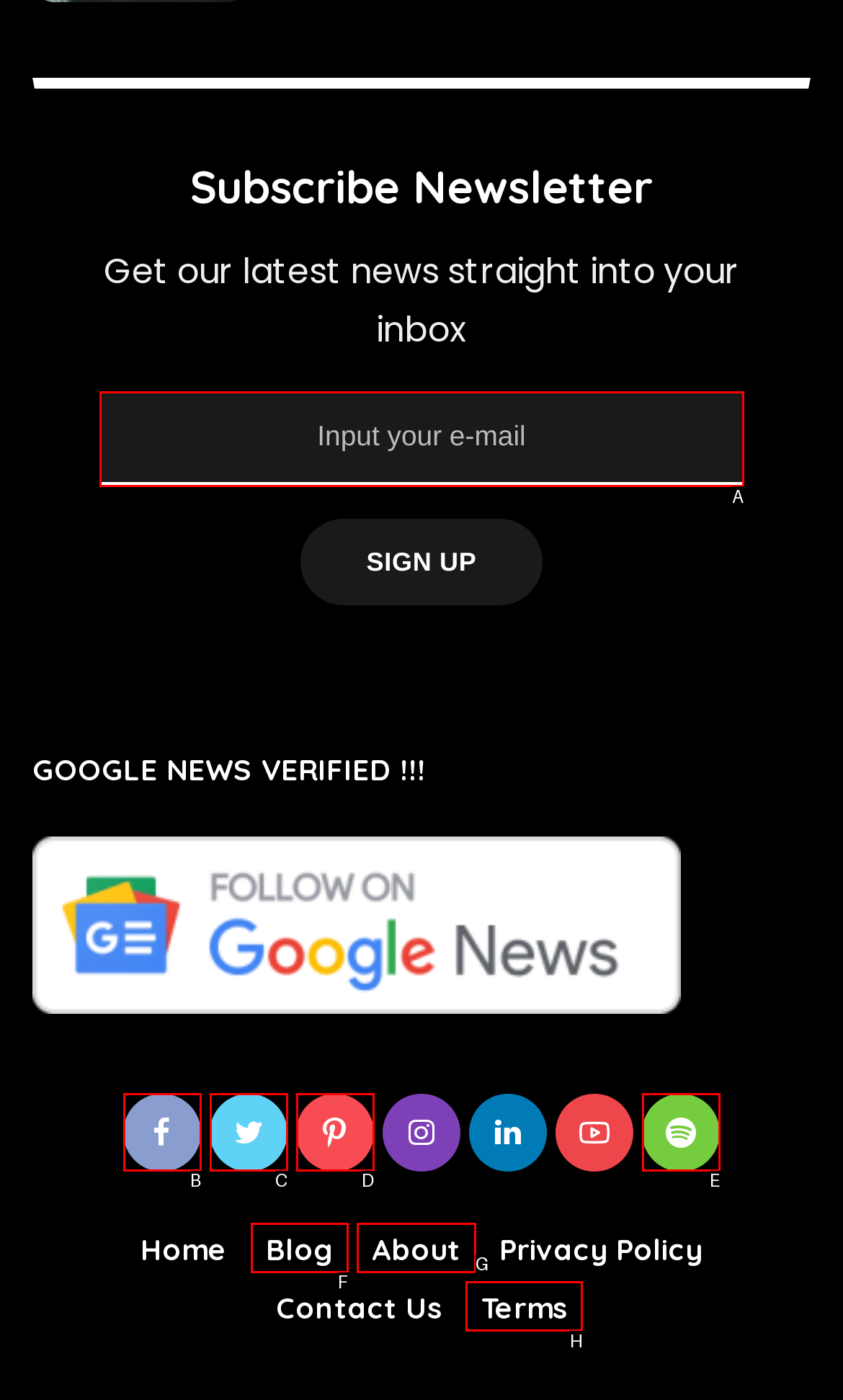Find the HTML element that matches the description: title="Pinterest"
Respond with the corresponding letter from the choices provided.

D